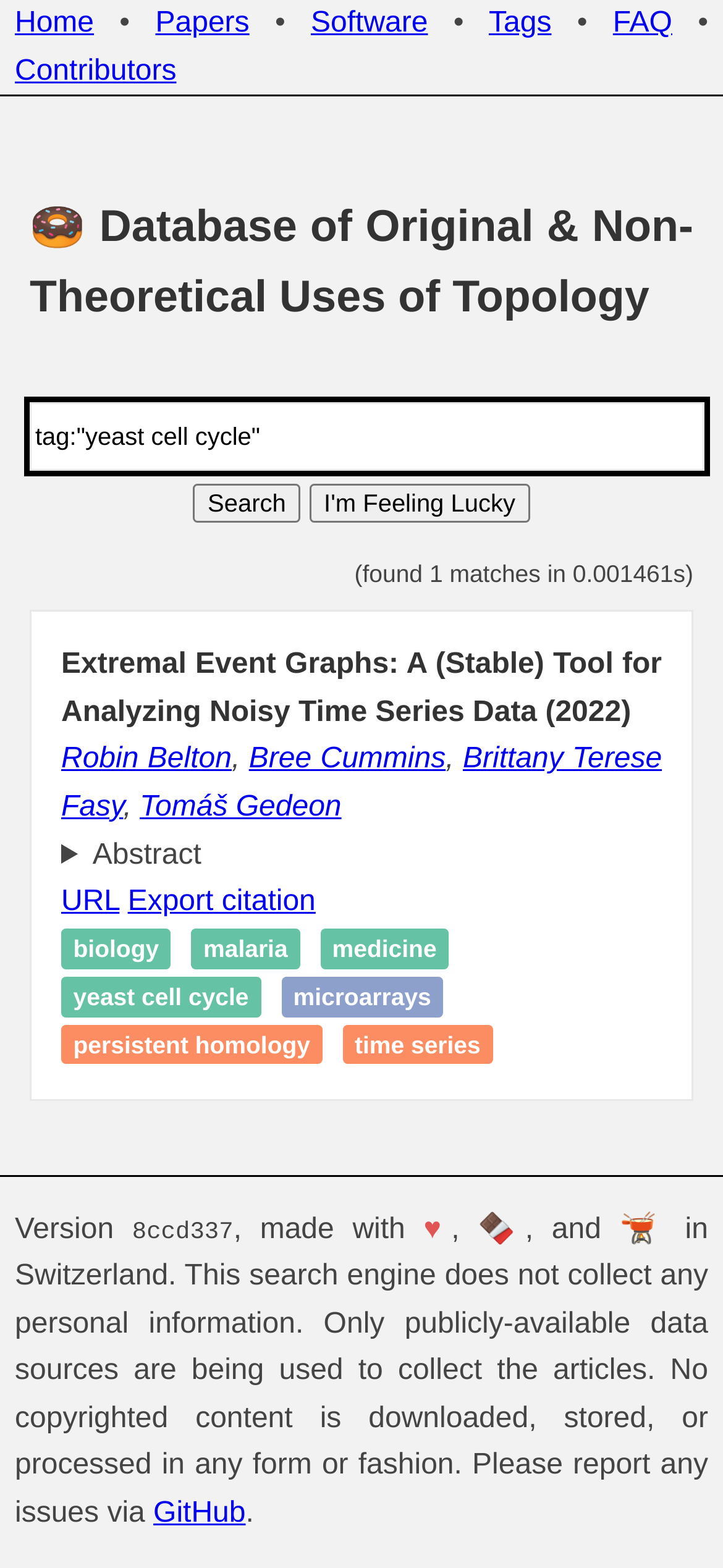Locate the bounding box coordinates of the element you need to click to accomplish the task described by this instruction: "Start your subscription today!".

None